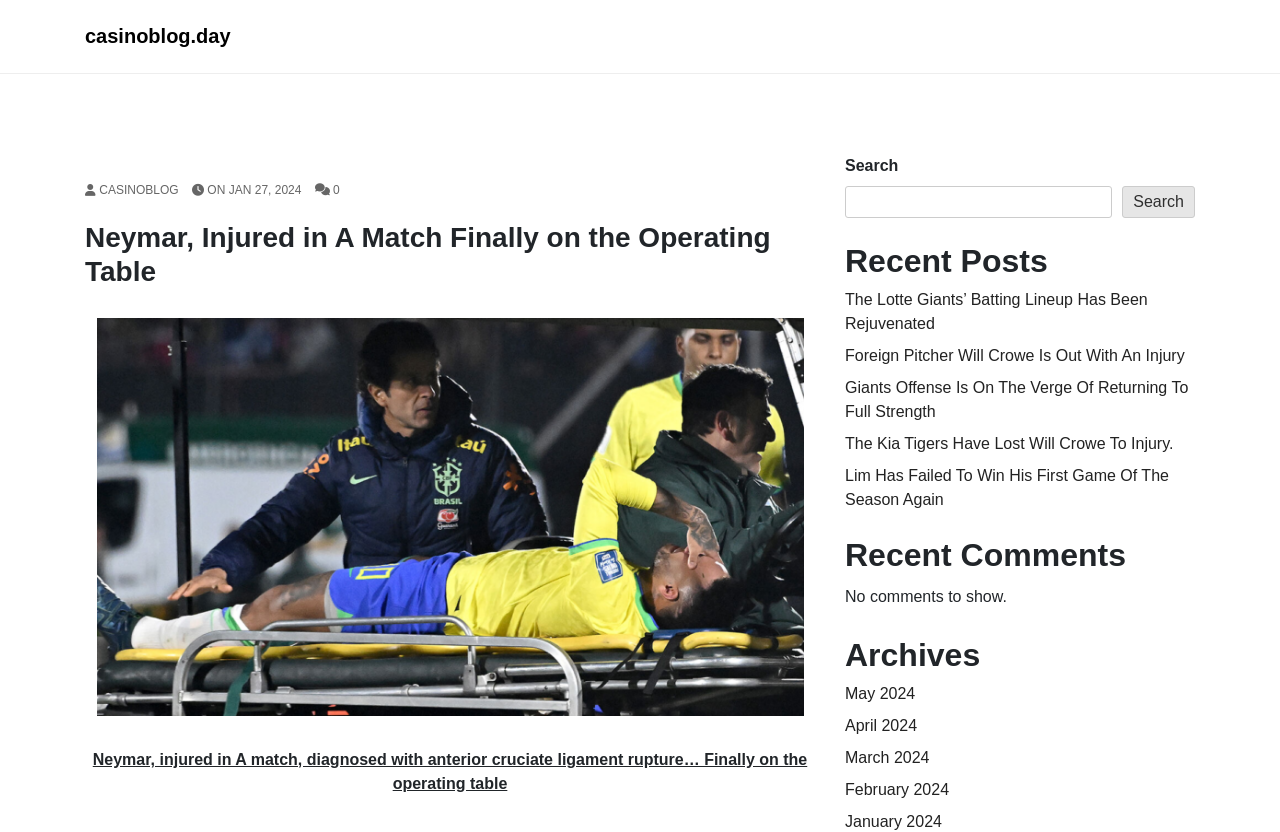Please determine the bounding box coordinates for the element that should be clicked to follow these instructions: "Click on the '100 BULLETS TP VOL 06 SIX FEET UNDER THE GUN (APR068251)' link".

None